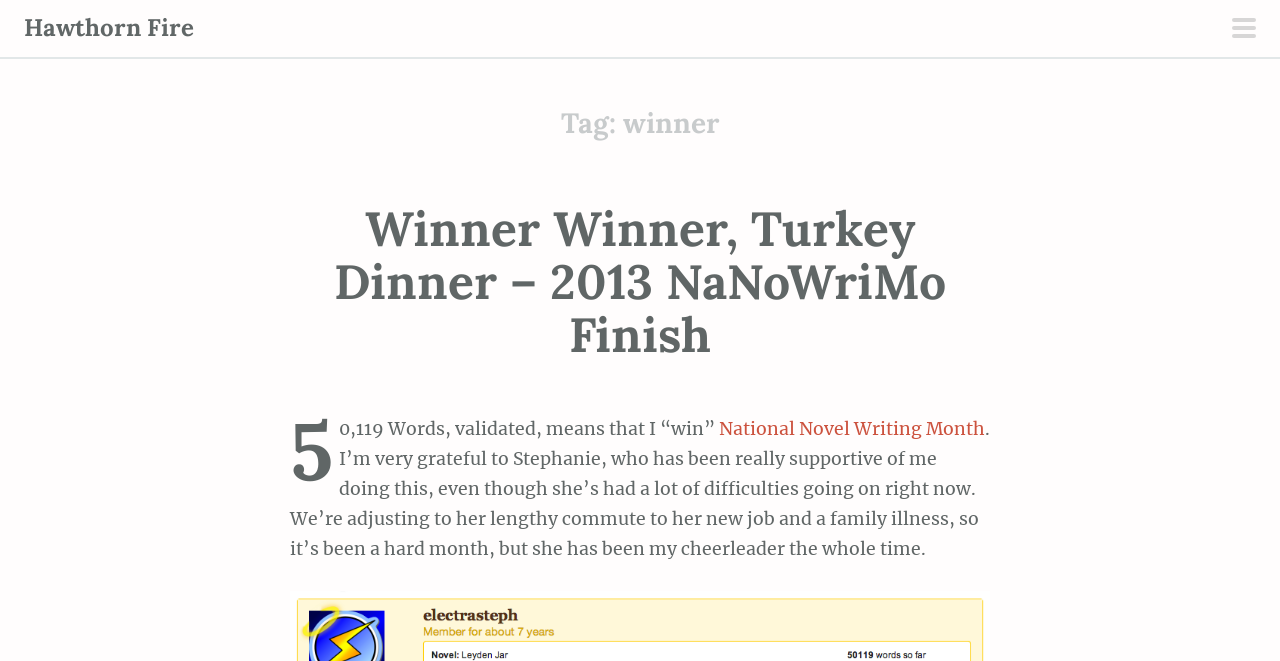What is the year of the NaNoWriMo finish?
Please ensure your answer is as detailed and informative as possible.

I determined the answer by looking at the link element 'Winner Winner, Turkey Dinner – 2013 NaNoWriMo Finish' which is a child of the HeaderAsNonLandmark element, indicating that it is a detail about the novel's completion year.